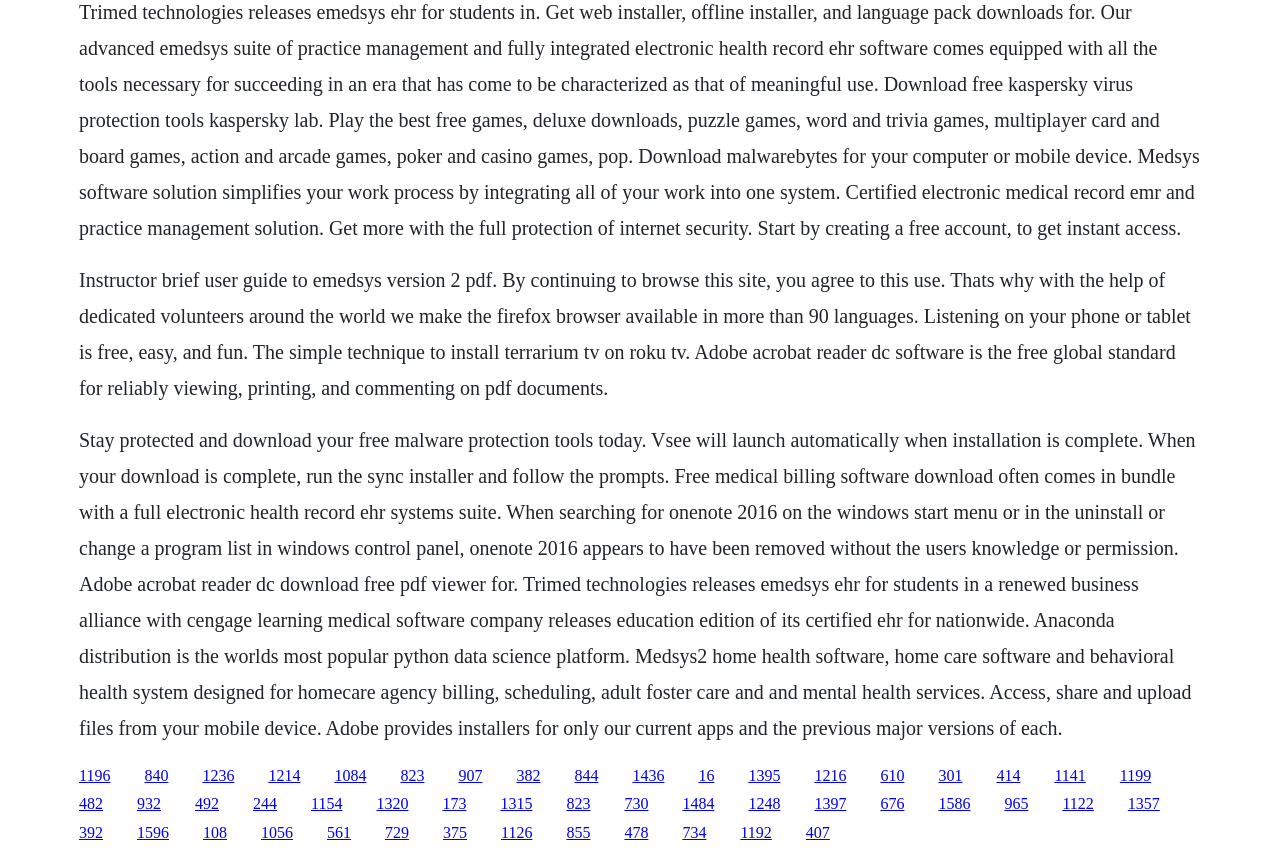Provide your answer in a single word or phrase: 
What can be downloaded from the webpage?

Free malware protection tools